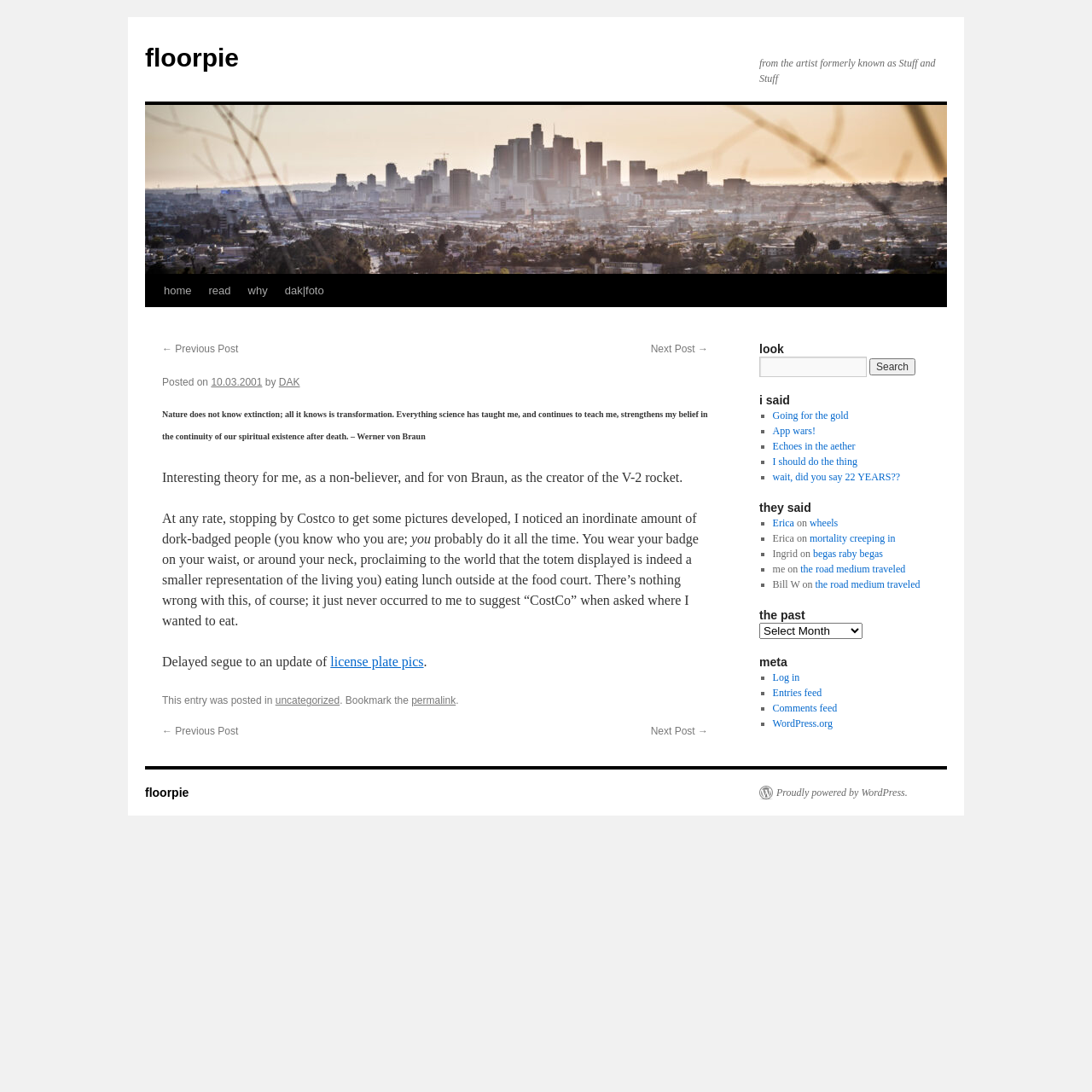Please study the image and answer the question comprehensively:
What is the name of the platform powering the blog?

The name of the platform powering the blog can be found at the bottom of the webpage, where it says 'Proudly powered by WordPress.'